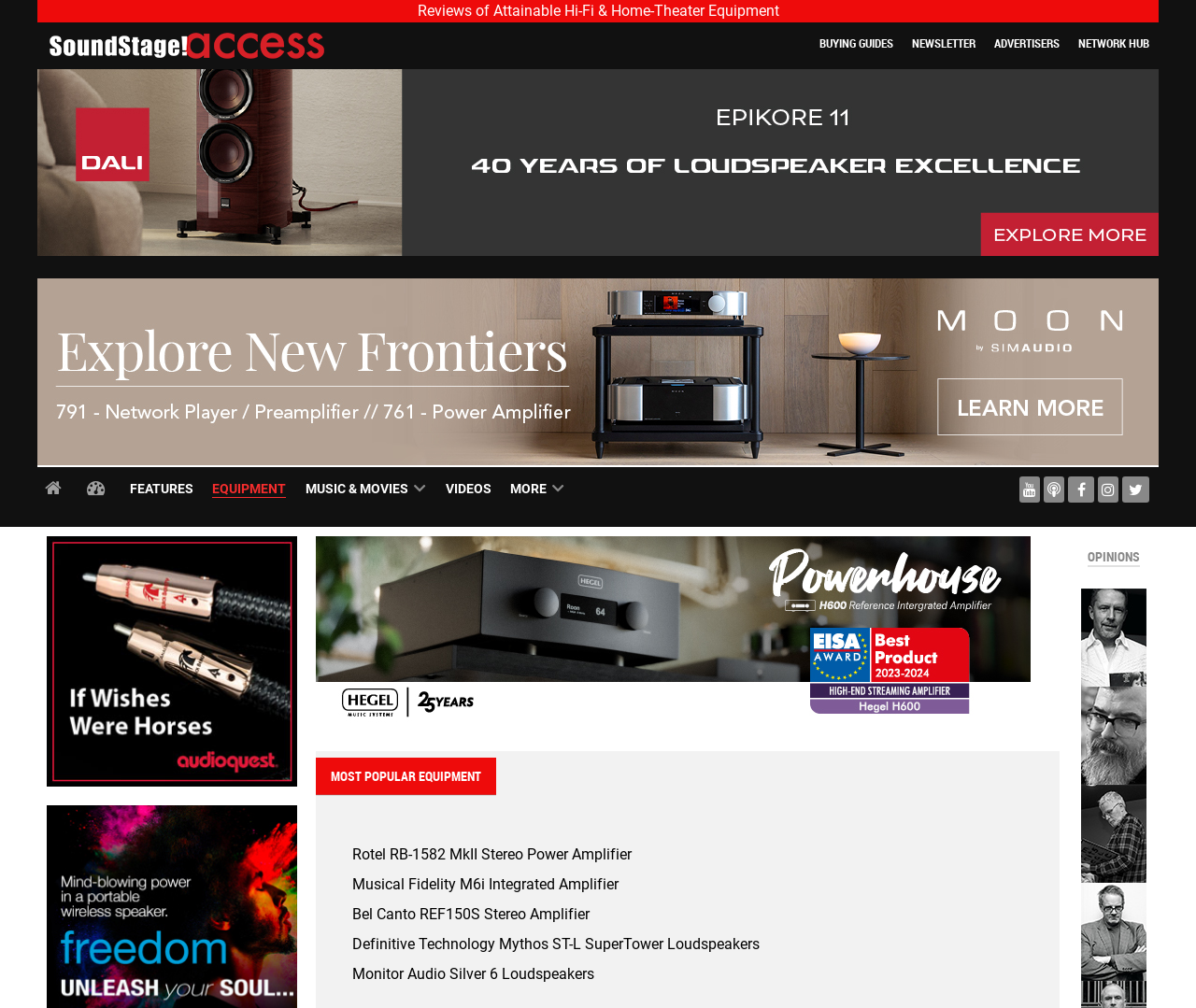Determine which piece of text is the heading of the webpage and provide it.

Anthem MRX 500 A/V Receiver